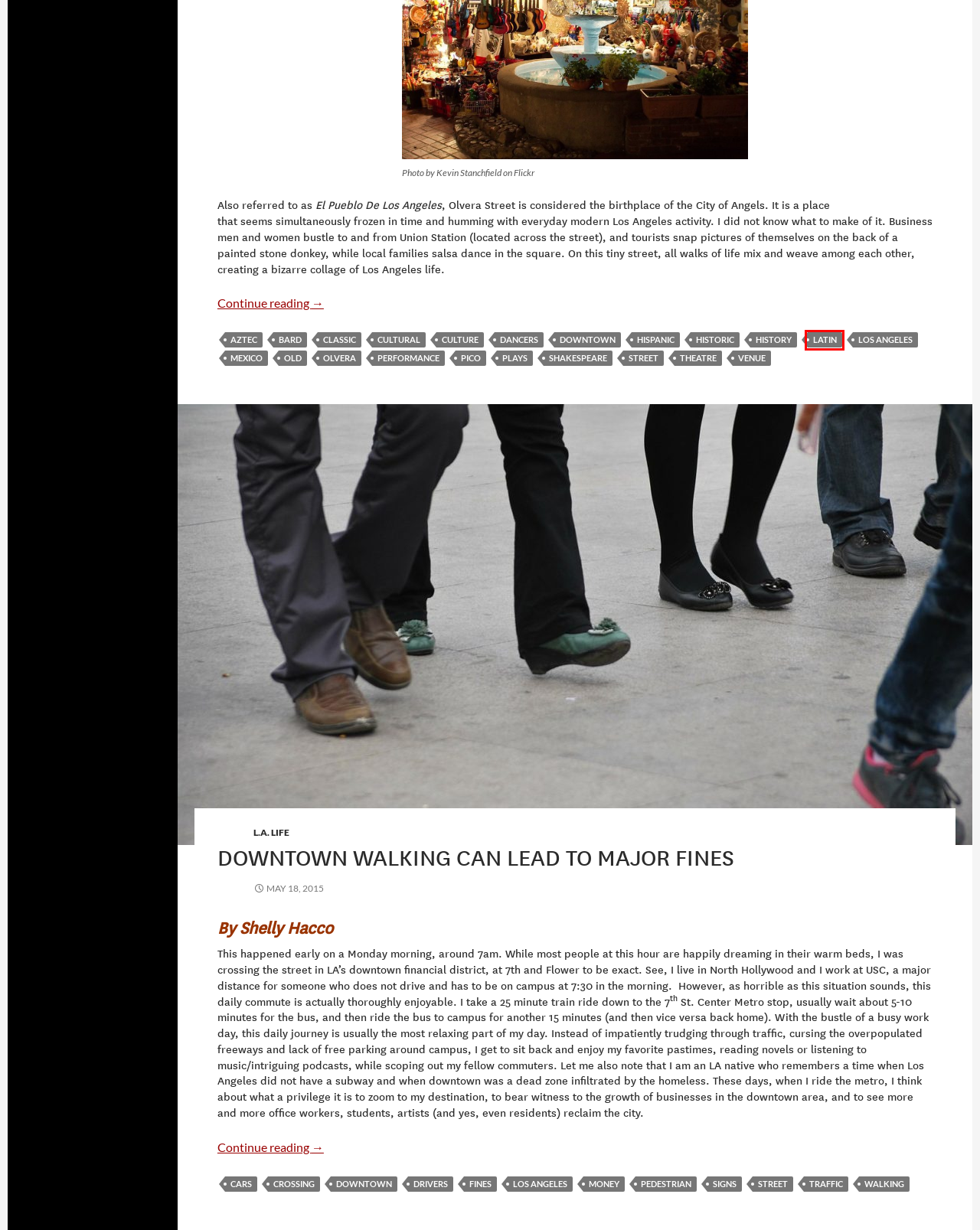Check out the screenshot of a webpage with a red rectangle bounding box. Select the best fitting webpage description that aligns with the new webpage after clicking the element inside the bounding box. Here are the candidates:
A. cultural | USC American Language Institute
B. hispanic | USC American Language Institute
C. classic | USC American Language Institute
D. latin | USC American Language Institute
E. drivers | USC American Language Institute
F. Downtown Walking Can Lead to Major Fines | USC American Language Institute
G. walking | USC American Language Institute
H. venue | USC American Language Institute

D